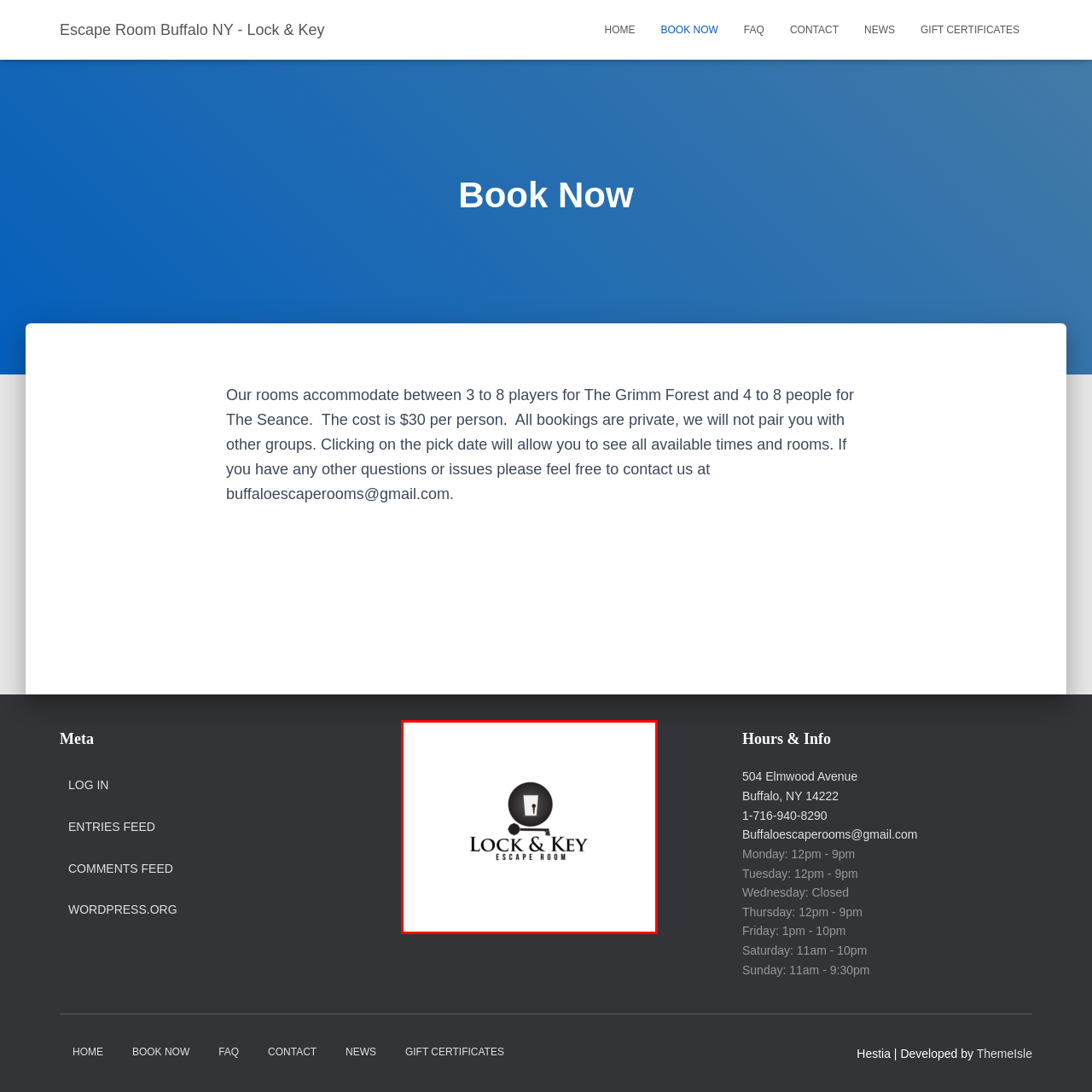Provide an elaborate description of the image marked by the red boundary.

The image features the logo of "Lock & Key Escape Room," a captivating design that embodies the escape room experience. The logo displays a stylized keyhole set within a circular black backdrop, symbolizing mystery and adventure. Below the keyhole, the name "LOCK & KEY" is prominently featured in an elegant font, alongside the words "ESCAPE ROOM" to clearly identify the nature of the business. This branding represents a fun and thrilling destination for groups looking to engage in immersive puzzle-solving challenges in Buffalo, NY.